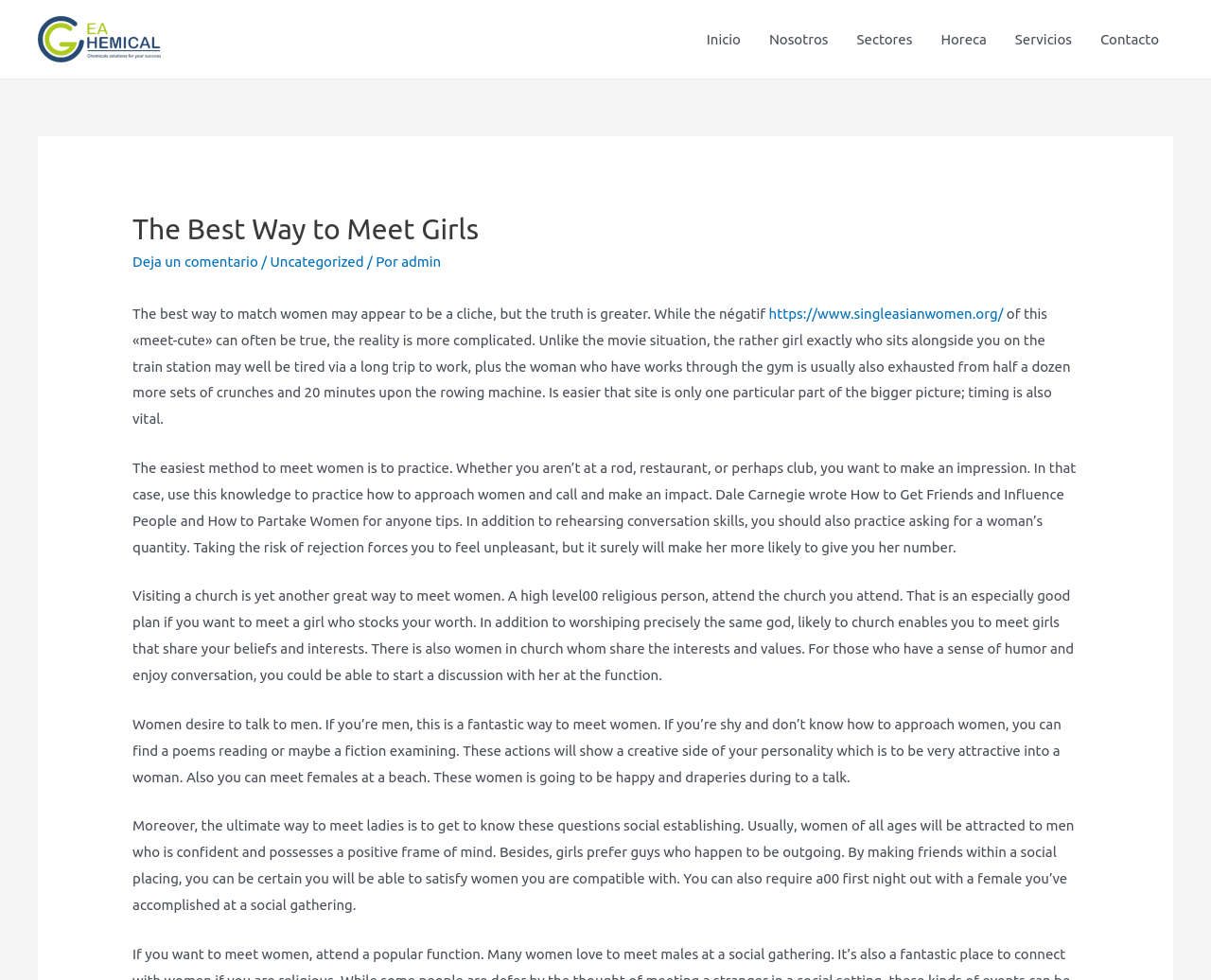Provide a brief response using a word or short phrase to this question:
What is the author's suggestion for meeting women?

Practice and be confident